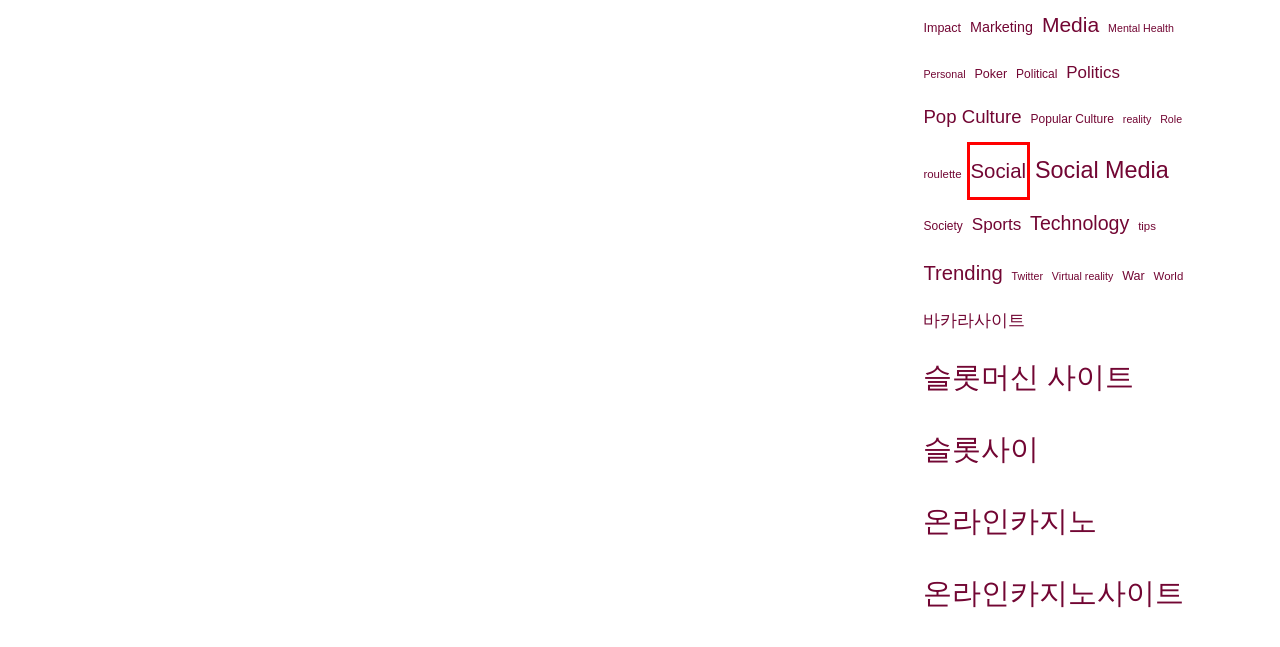Examine the screenshot of the webpage, which has a red bounding box around a UI element. Select the webpage description that best fits the new webpage after the element inside the red bounding box is clicked. Here are the choices:
A. roulette - KUS7 Global Trending News
B. World - KUS7 Global Trending News
C. Social - KUS7 Global Trending News
D. 슬롯사이 - KUS7 Global Trending News
E. 온라인카지노 - KUS7 Global Trending News
F. reality - KUS7 Global Trending News
G. Personal - KUS7 Global Trending News
H. Virtual reality - KUS7 Global Trending News

C